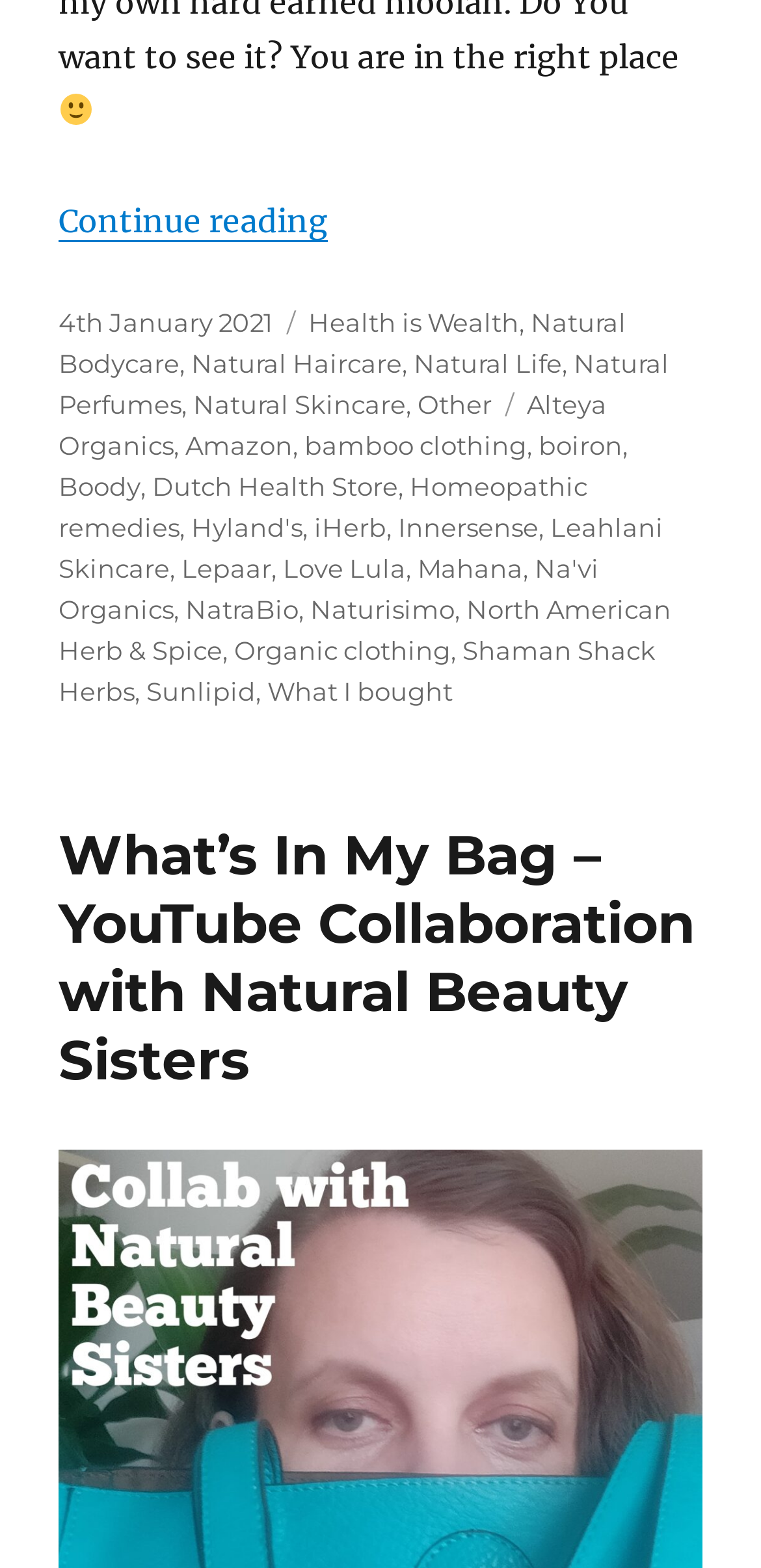Observe the image and answer the following question in detail: What is the title of the YouTube collaboration?

I found the title of the YouTube collaboration by looking at the header section of the webpage, where it says 'What’s In My Bag – YouTube Collaboration with Natural Beauty Sisters'.